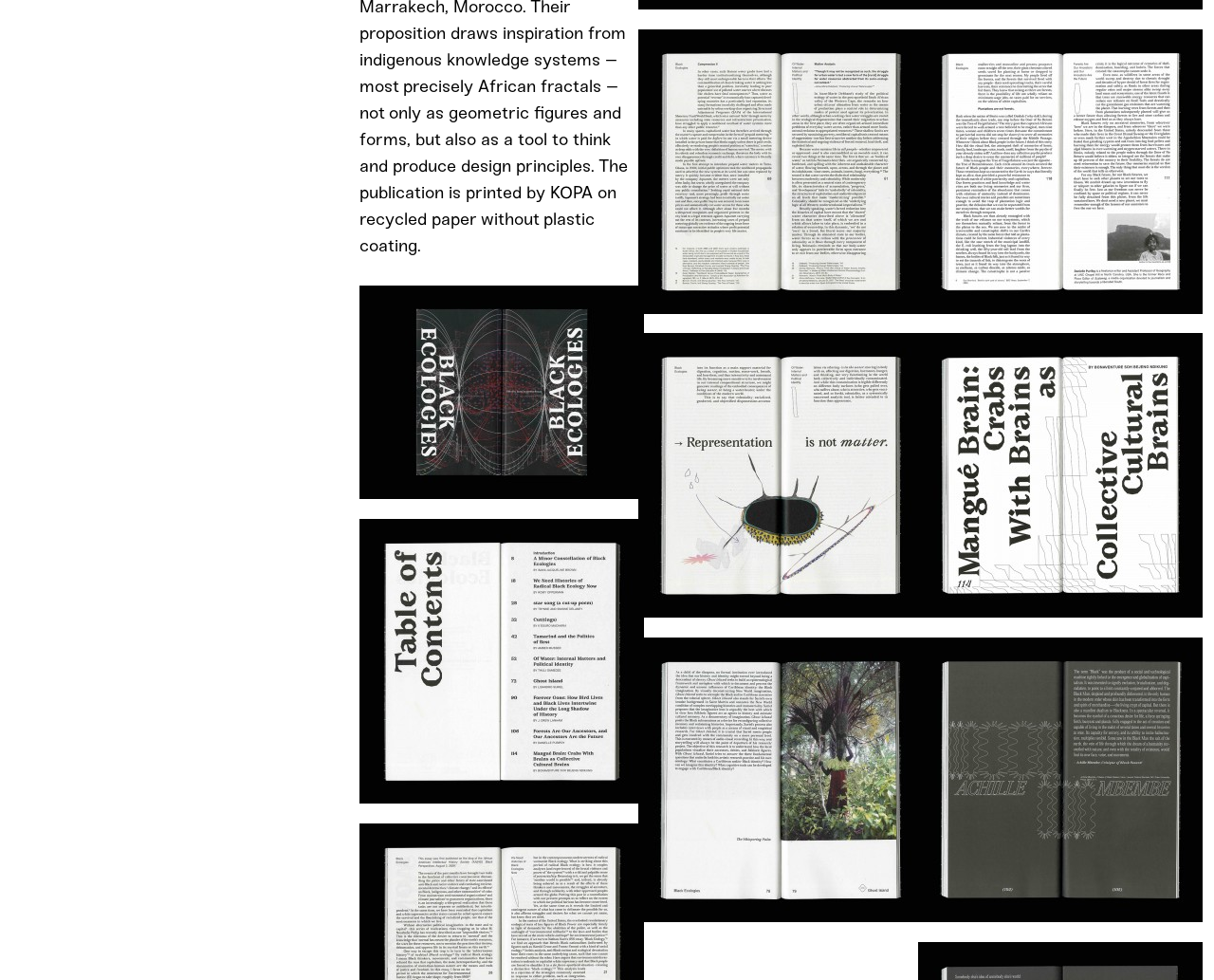Are all images aligned vertically? From the image, respond with a single word or brief phrase.

No